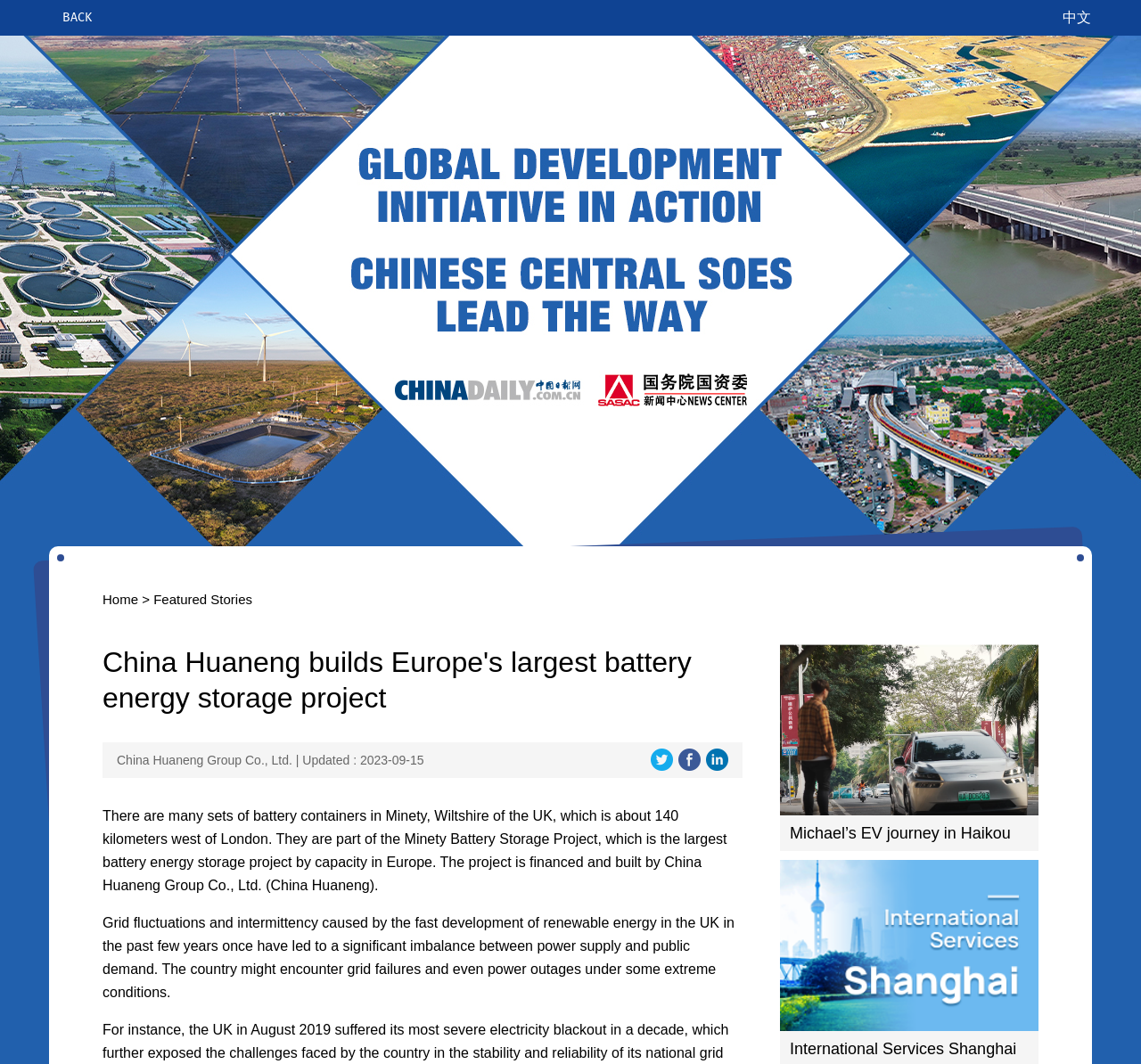Using the information in the image, give a detailed answer to the following question: What is the purpose of the Minety Battery Storage Project?

I inferred the answer by reading the static text element which explains that 'Grid fluctuations and intermittency caused by the fast development of renewable energy in the UK in the past few years once have led to a significant imbalance between power supply and public demand' and understanding that the project is meant to address this issue.